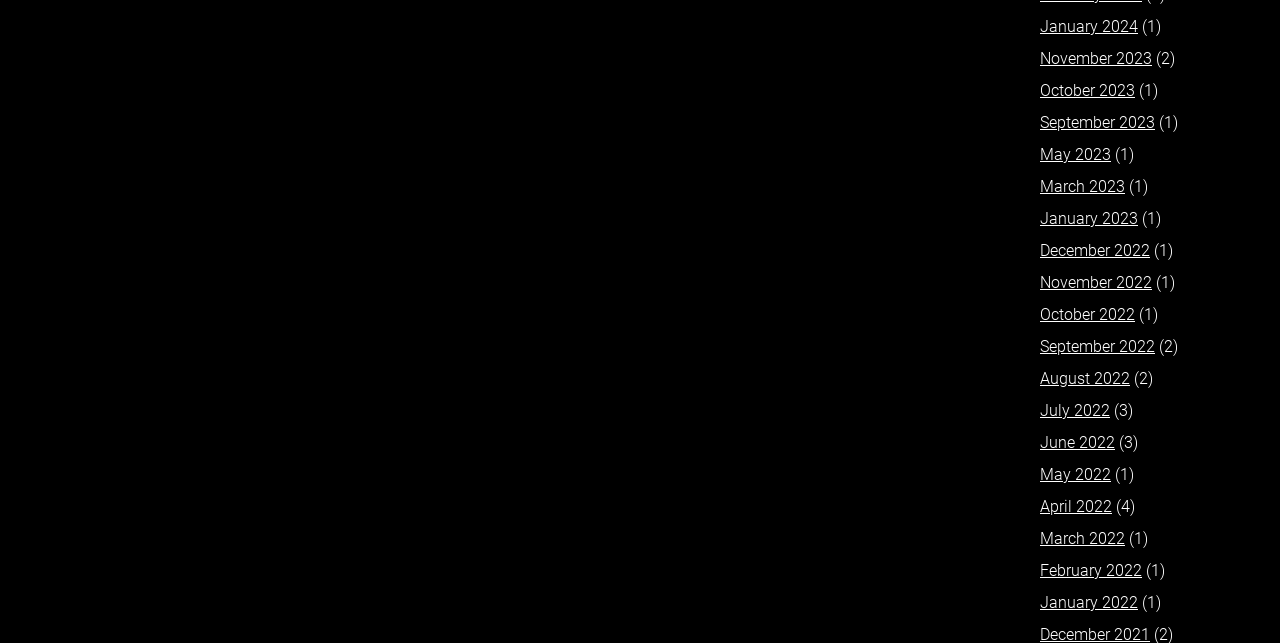Determine the bounding box coordinates of the element's region needed to click to follow the instruction: "Check September 2023". Provide these coordinates as four float numbers between 0 and 1, formatted as [left, top, right, bottom].

[0.812, 0.176, 0.902, 0.206]